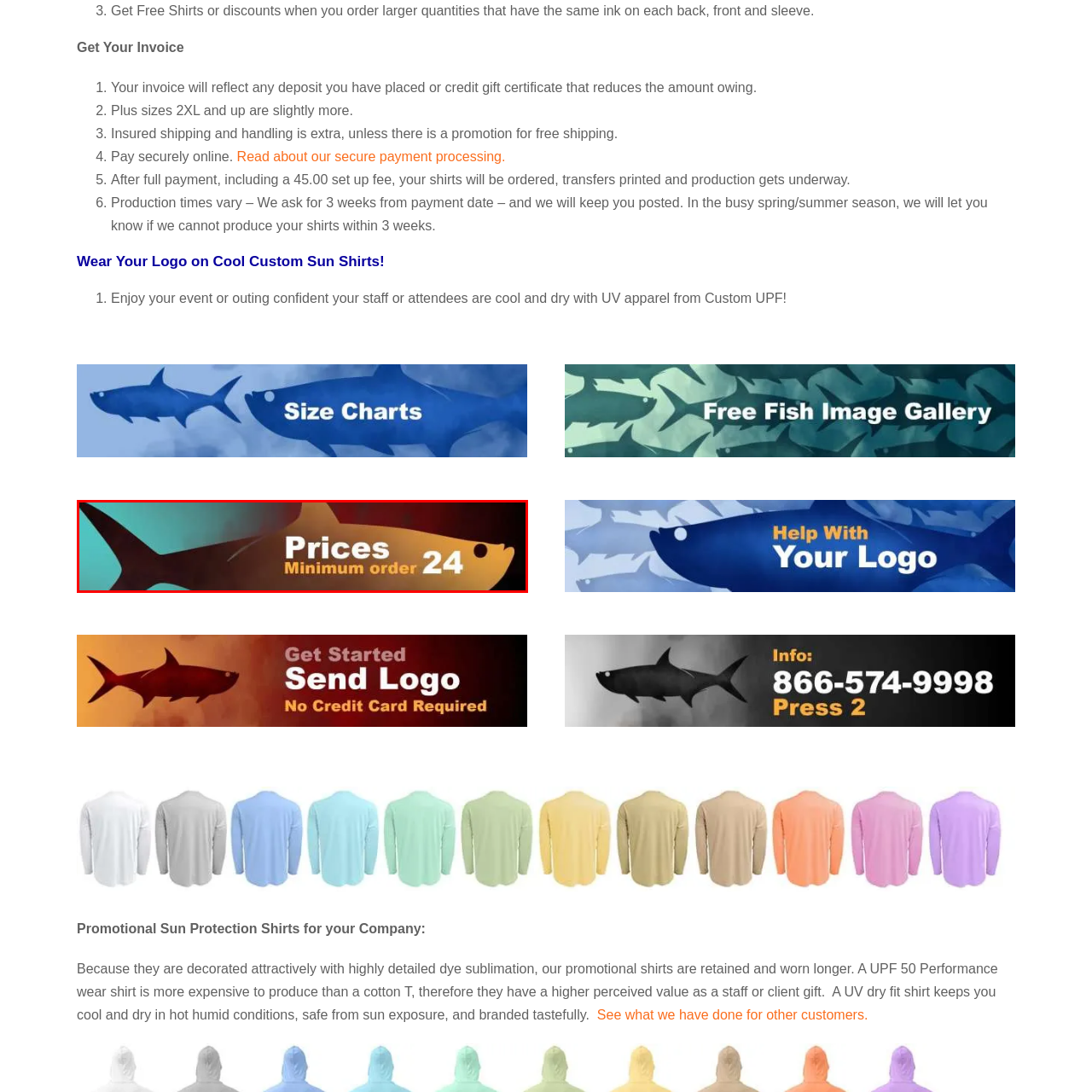Create a detailed narrative of the image inside the red-lined box.

The image prominently features stylized graphics of a fish against a gradient background that transitions from teal to dark red. The text is clearly displayed and reads "Prices" in bold, eye-catching letters, with a subheading stating "Minimum order 24." This suggests that the pricing structure is linked to a minimum order requirement, indicating that clients must order at least 24 items, likely in relation to the custom sun shirts offered by the company. The visual design emphasizes clarity and relevance to the product promotion, capturing the essence of the company's focus on bulk ordering and pricing for custom apparel.